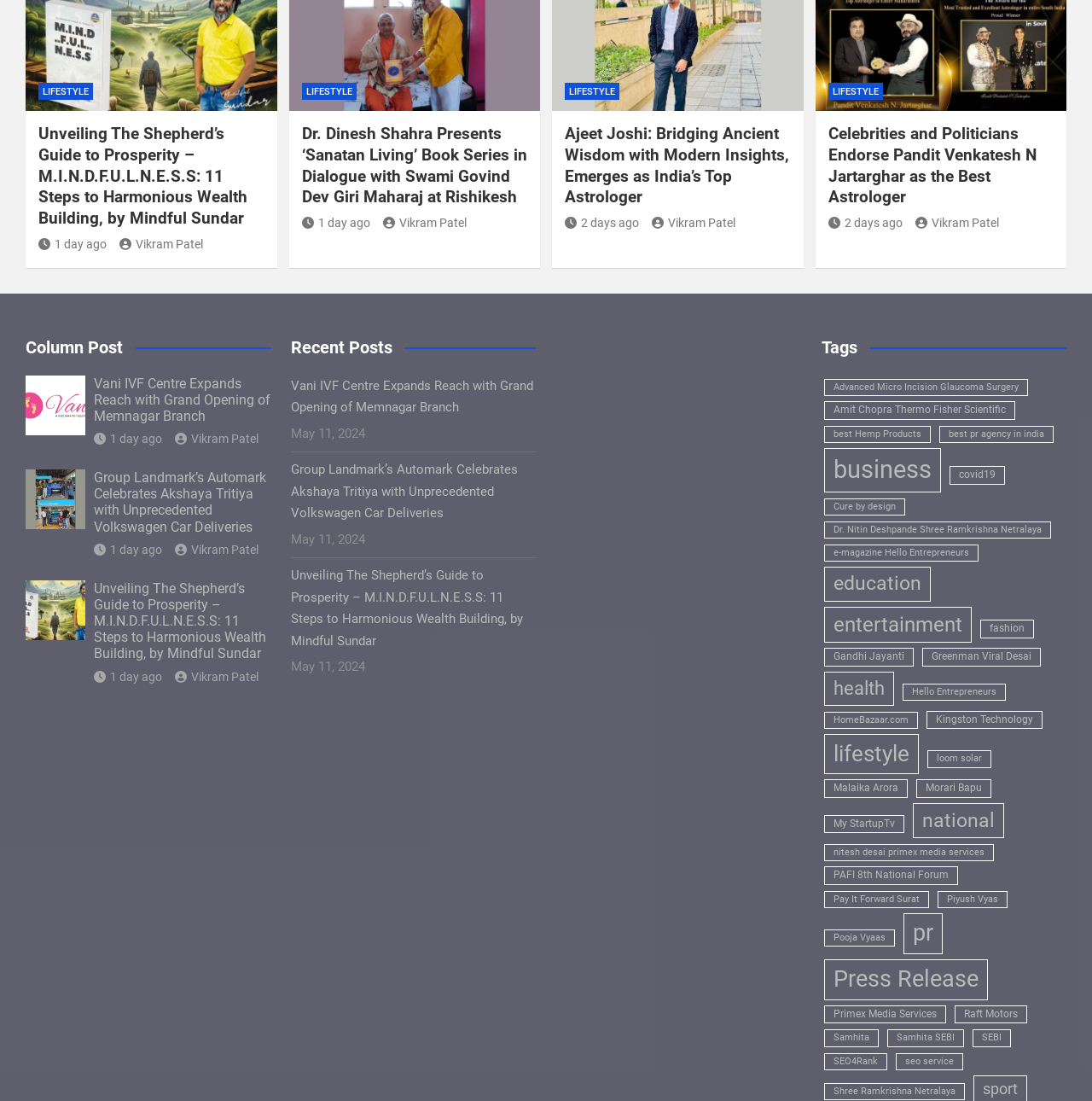What is the tag related to 'Advanced Micro Incision Glaucoma Surgery'?
Answer the question with detailed information derived from the image.

This answer can be obtained by looking at the tag link 'Advanced Micro Incision Glaucoma Surgery (1 item)' in the 'Tags' section.